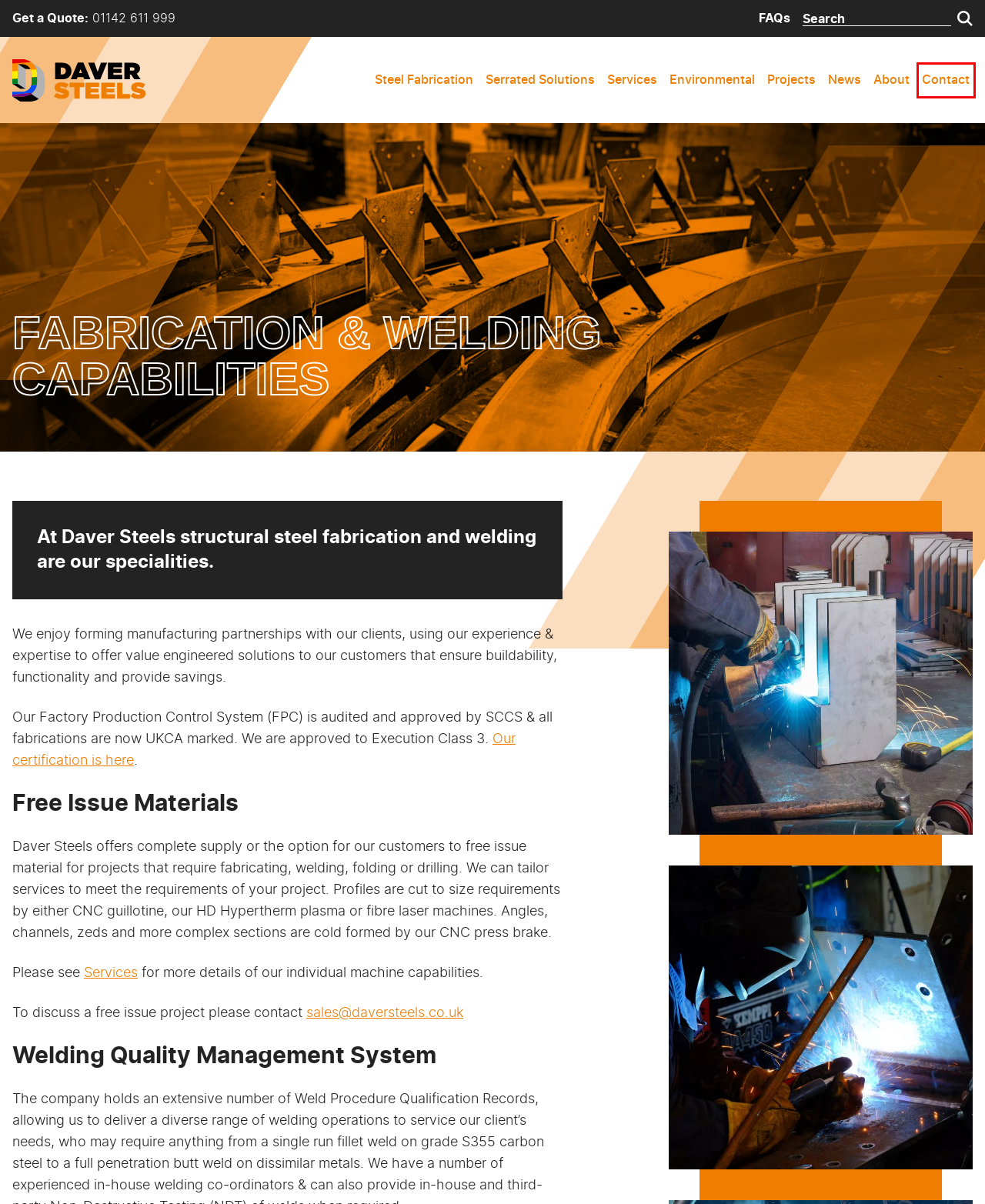You have a screenshot showing a webpage with a red bounding box around a UI element. Choose the webpage description that best matches the new page after clicking the highlighted element. Here are the options:
A. Steel Fabrication - Daver Steels
B. Projects - Daver Steels
C. Contact Us - Daver Steels
D. Serrated Steel Solutions - Daver Steels
E. About Us - Daver Steels
F. Our Road to Zero - Daver Steels
G. News - Daver Steels
H. Services - Daver Steels

C